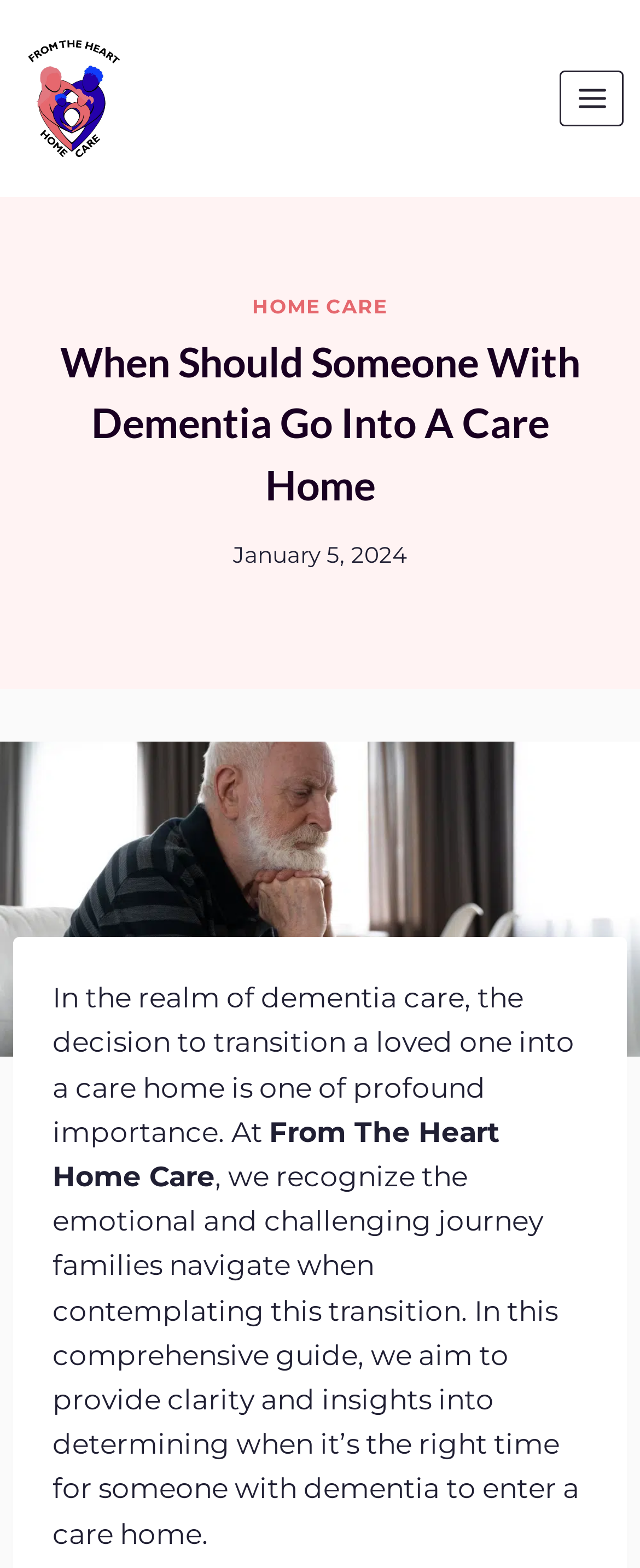What is the name of the care home provider?
Refer to the image and provide a concise answer in one word or phrase.

From The Heart Home Care